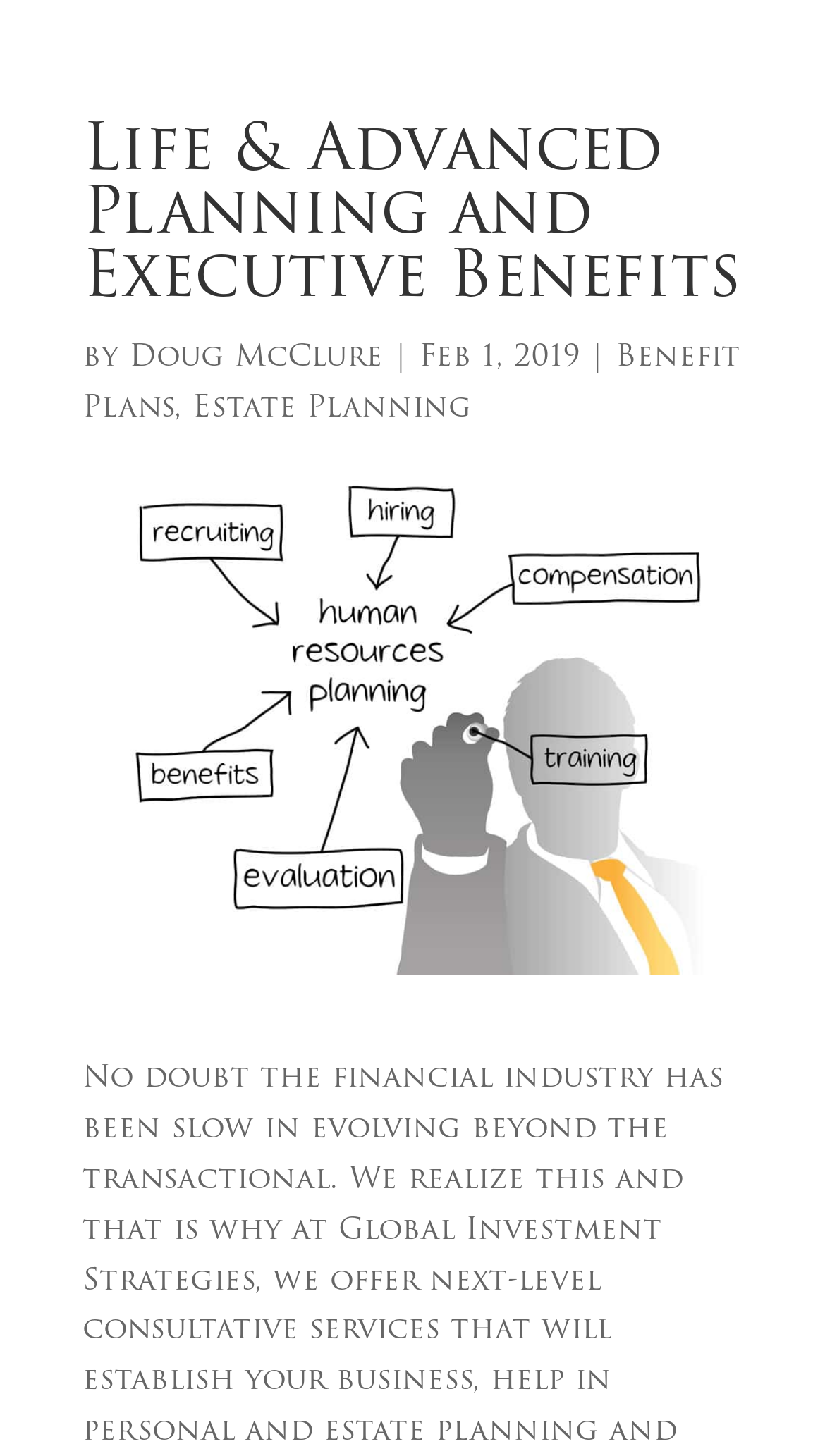How many links are there above the image?
Provide an in-depth and detailed explanation in response to the question.

There are three links above the image, which are 'Benefit Plans', 'Estate Planning', and the author's name 'Doug McClure'.